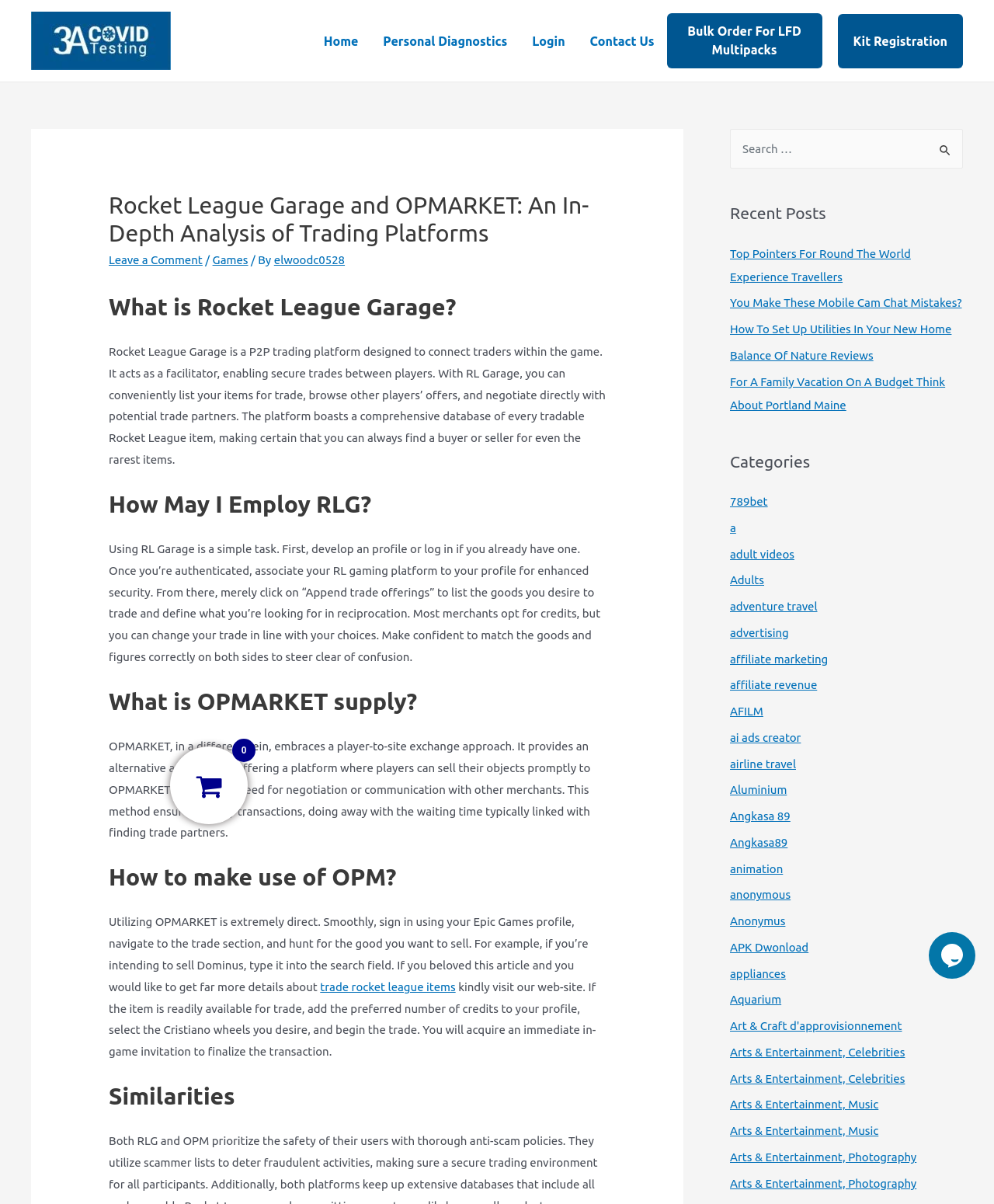Find the main header of the webpage and produce its text content.

Rocket League Garage and OPMARKET: An In-Depth Analysis of Trading Platforms